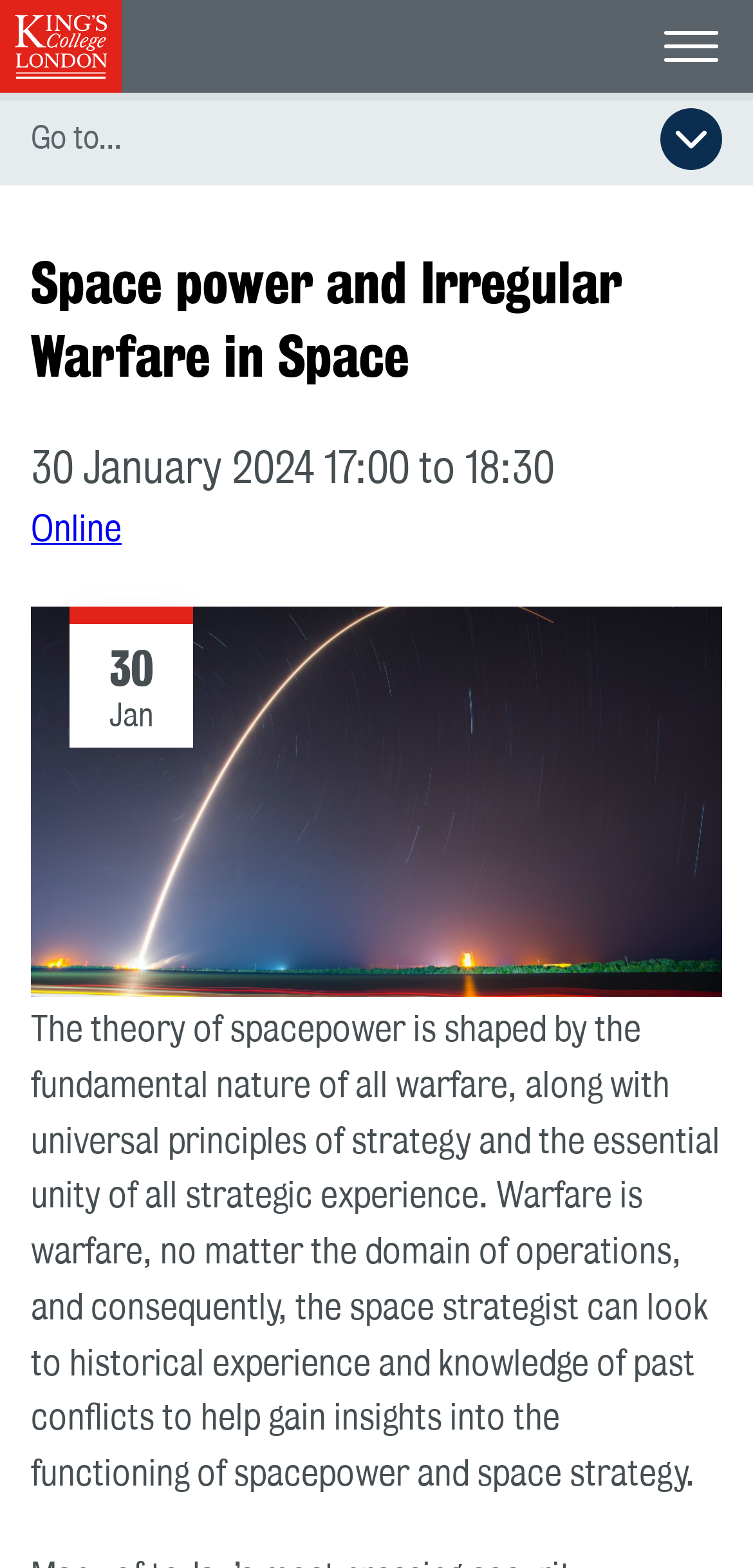What is the institution hosting the presentation?
Refer to the image and provide a one-word or short phrase answer.

King's College London